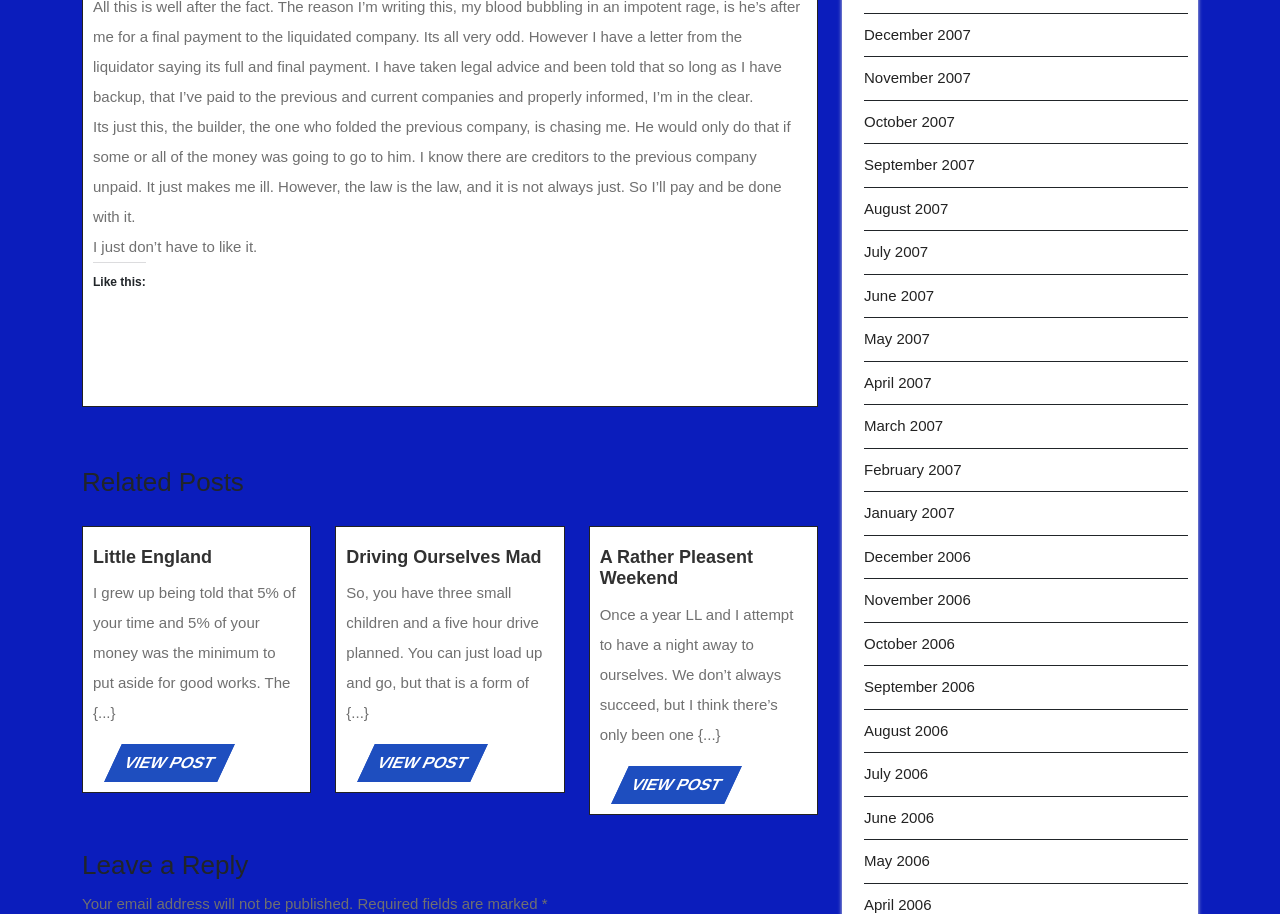Please identify the bounding box coordinates of the clickable area that will fulfill the following instruction: "View post 'Little England Little England'". The coordinates should be in the format of four float numbers between 0 and 1, i.e., [left, top, right, bottom].

[0.073, 0.598, 0.166, 0.62]